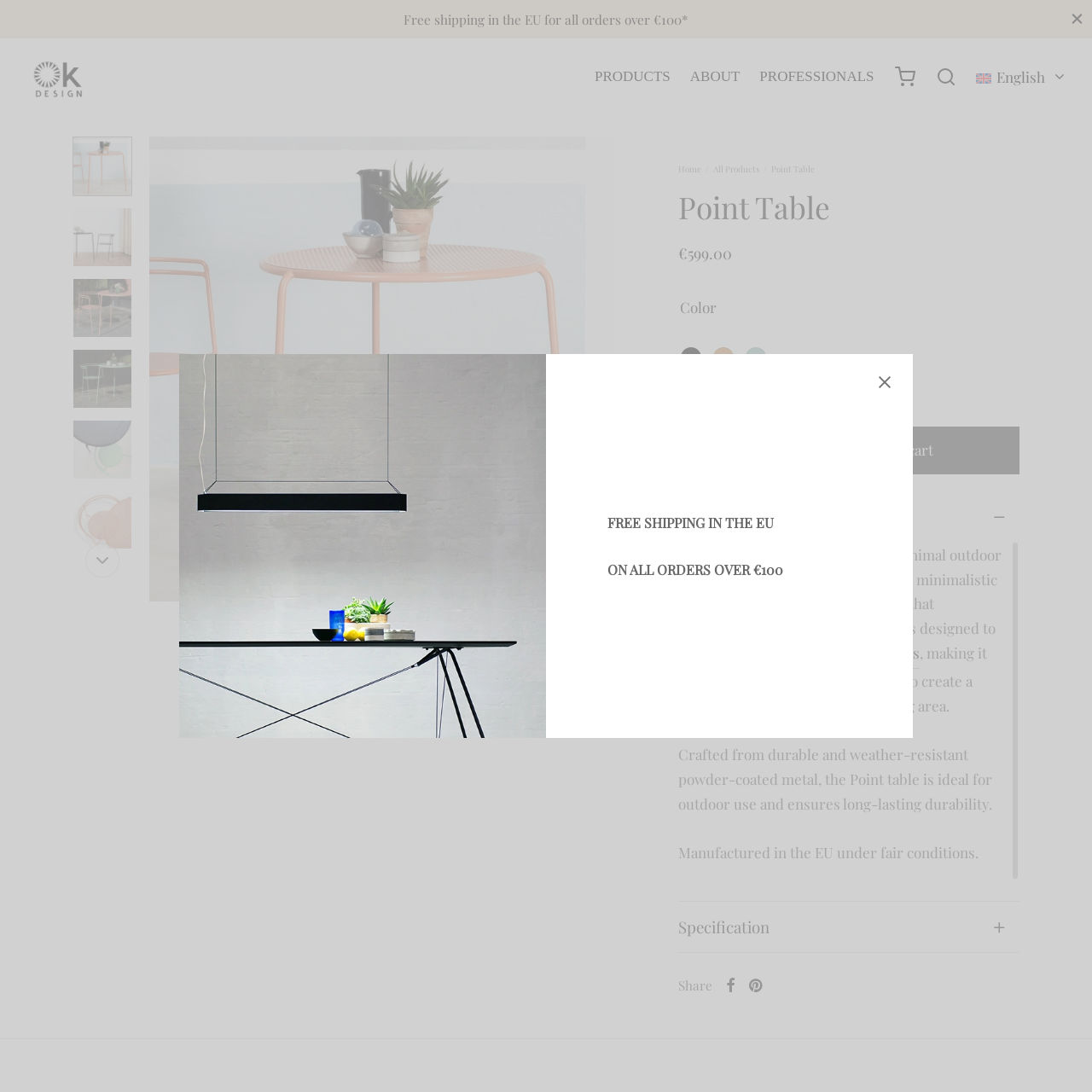What is the primary benefit of the table's design?
Please analyze the image within the red bounding box and provide a comprehensive answer based on the visual information.

The caption highlights that the table is not only stylish but also weather-resistant, ensuring long-lasting use, which implies that the primary benefit of its design is its ability to withstand outdoor weather conditions.